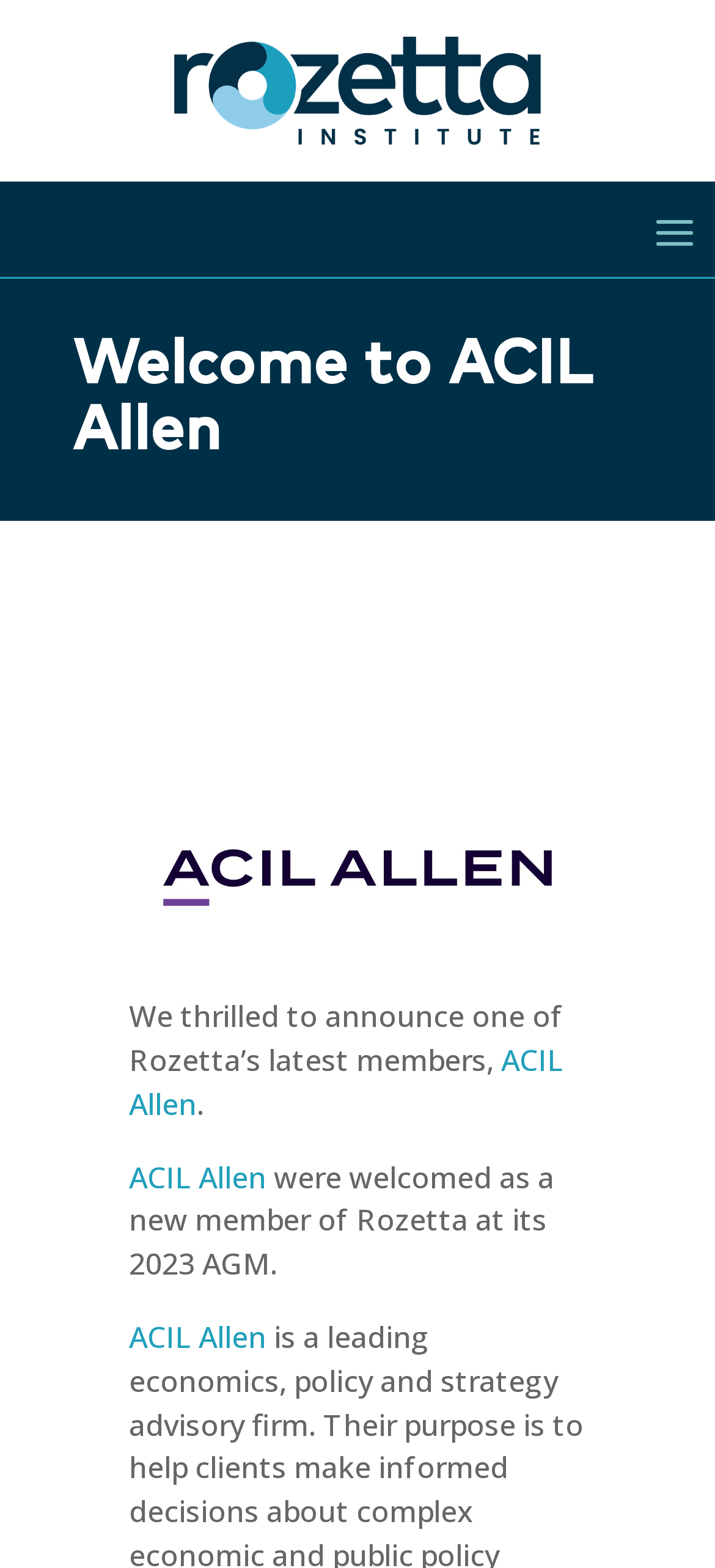Can you determine the main header of this webpage?

Welcome to ACIL Allen